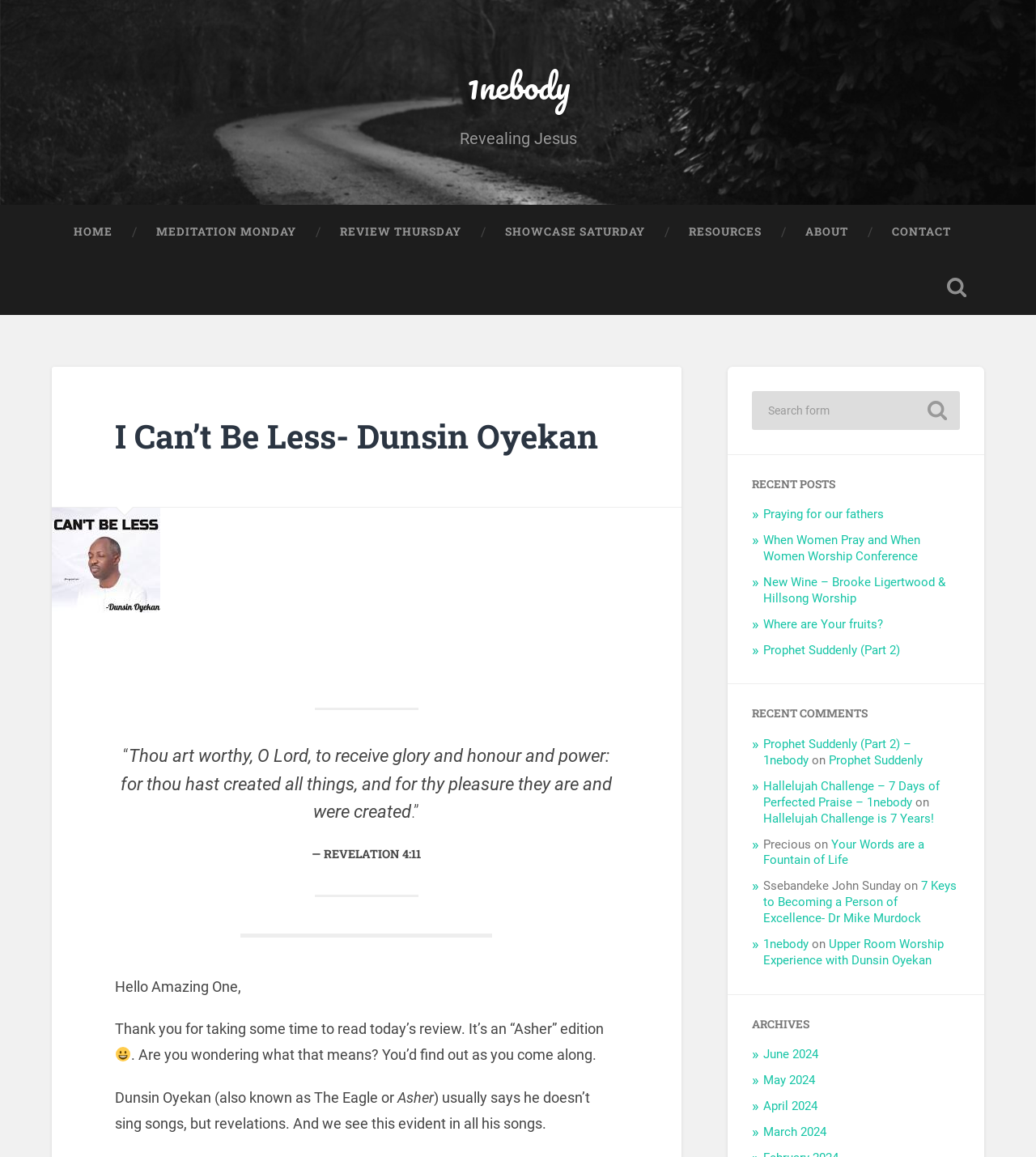Using the given description, provide the bounding box coordinates formatted as (top-left x, top-left y, bottom-right x, bottom-right y), with all values being floating point numbers between 0 and 1. Description: Hallelujah Challenge is 7 Years!

[0.737, 0.701, 0.902, 0.714]